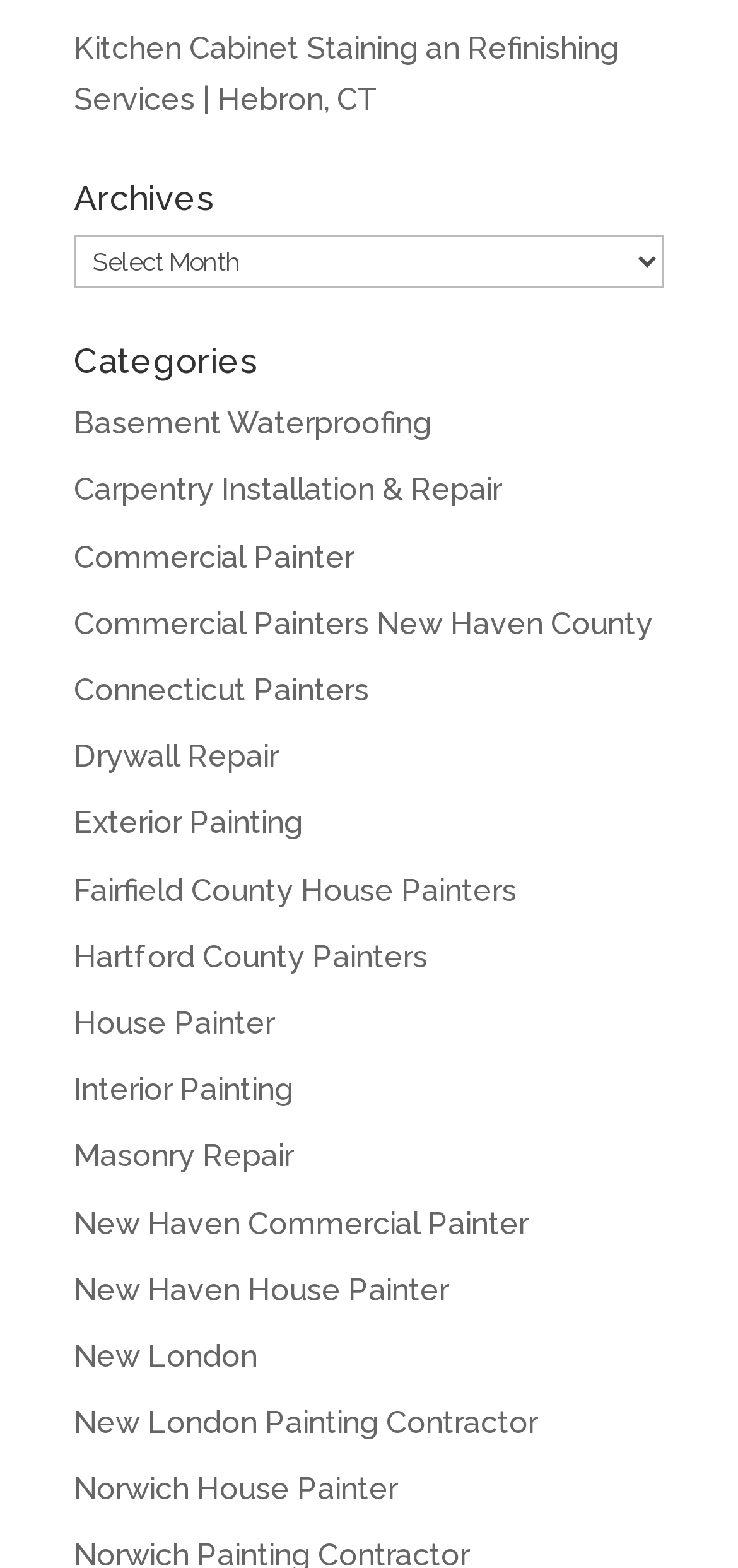Provide a single word or phrase answer to the question: 
What is the purpose of the 'Archives' section?

To access past content